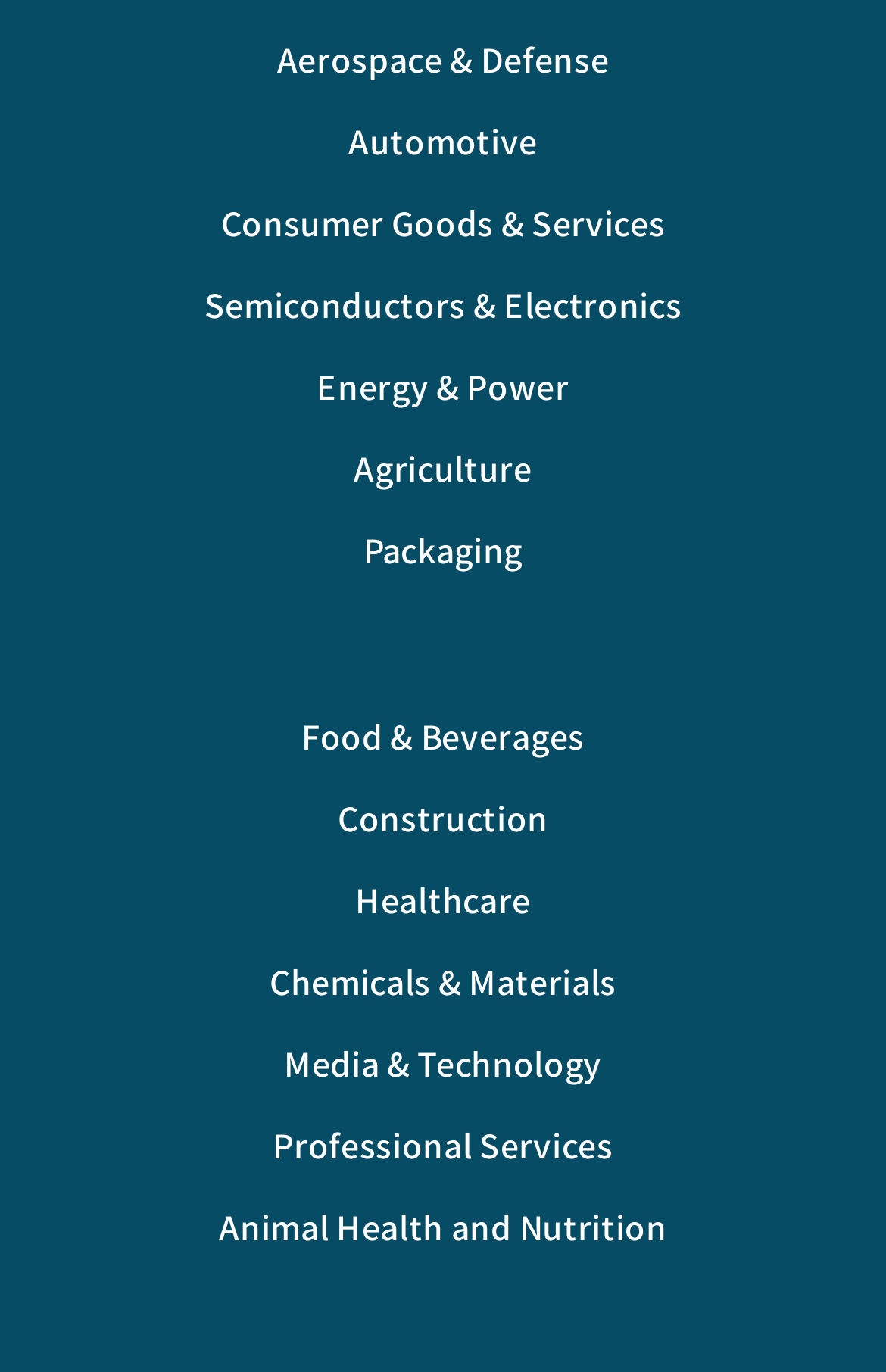What is the topmost industry category?
Please use the image to provide an in-depth answer to the question.

I looked at the bounding box coordinates of each link and determined their vertical positions. The link with the smallest y1 coordinate is 'Aerospace & Defense', which means it is the topmost industry category.